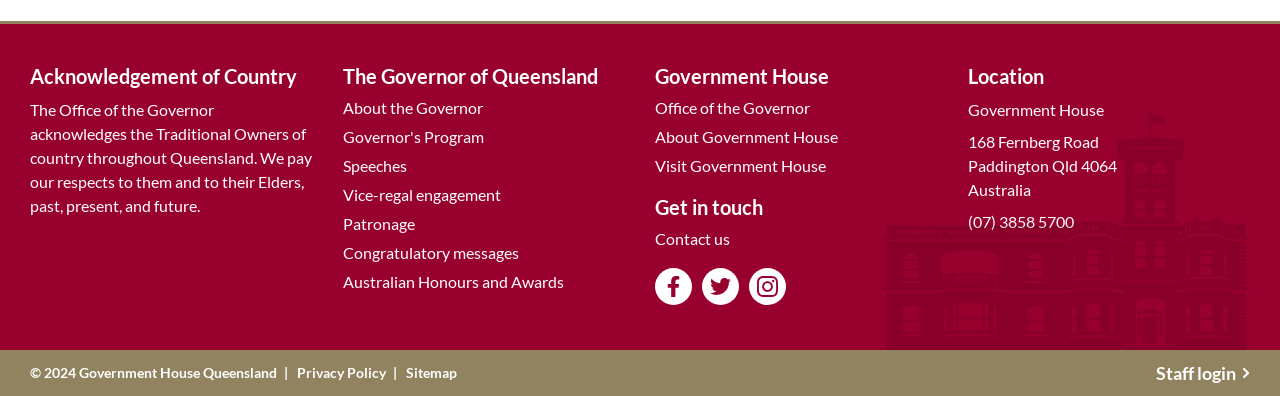Respond with a single word or short phrase to the following question: 
What is the name of the house mentioned on the webpage?

Government House